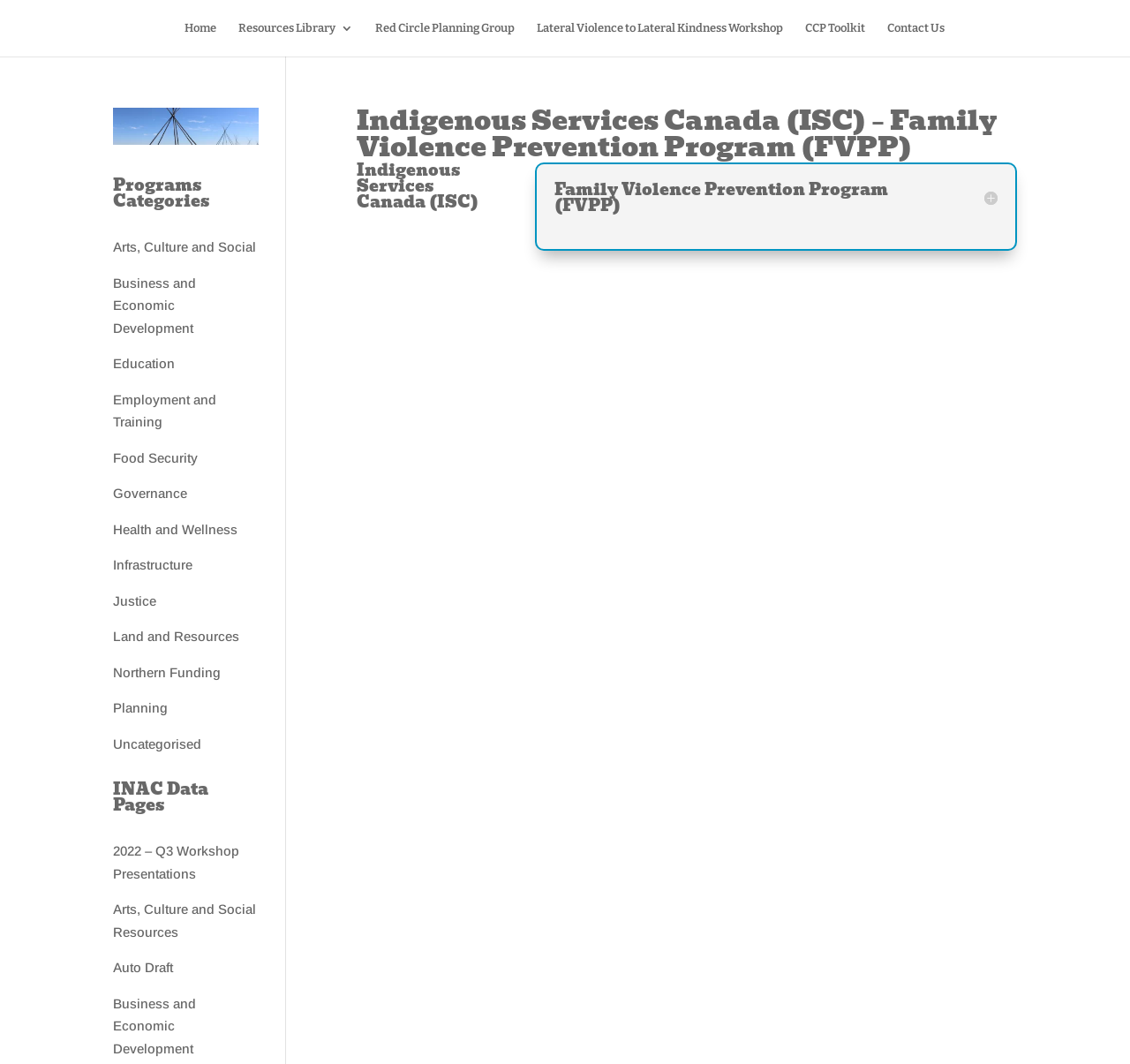Extract the primary headline from the webpage and present its text.

Indigenous Services Canada (ISC) – Family Violence Prevention Program (FVPP)